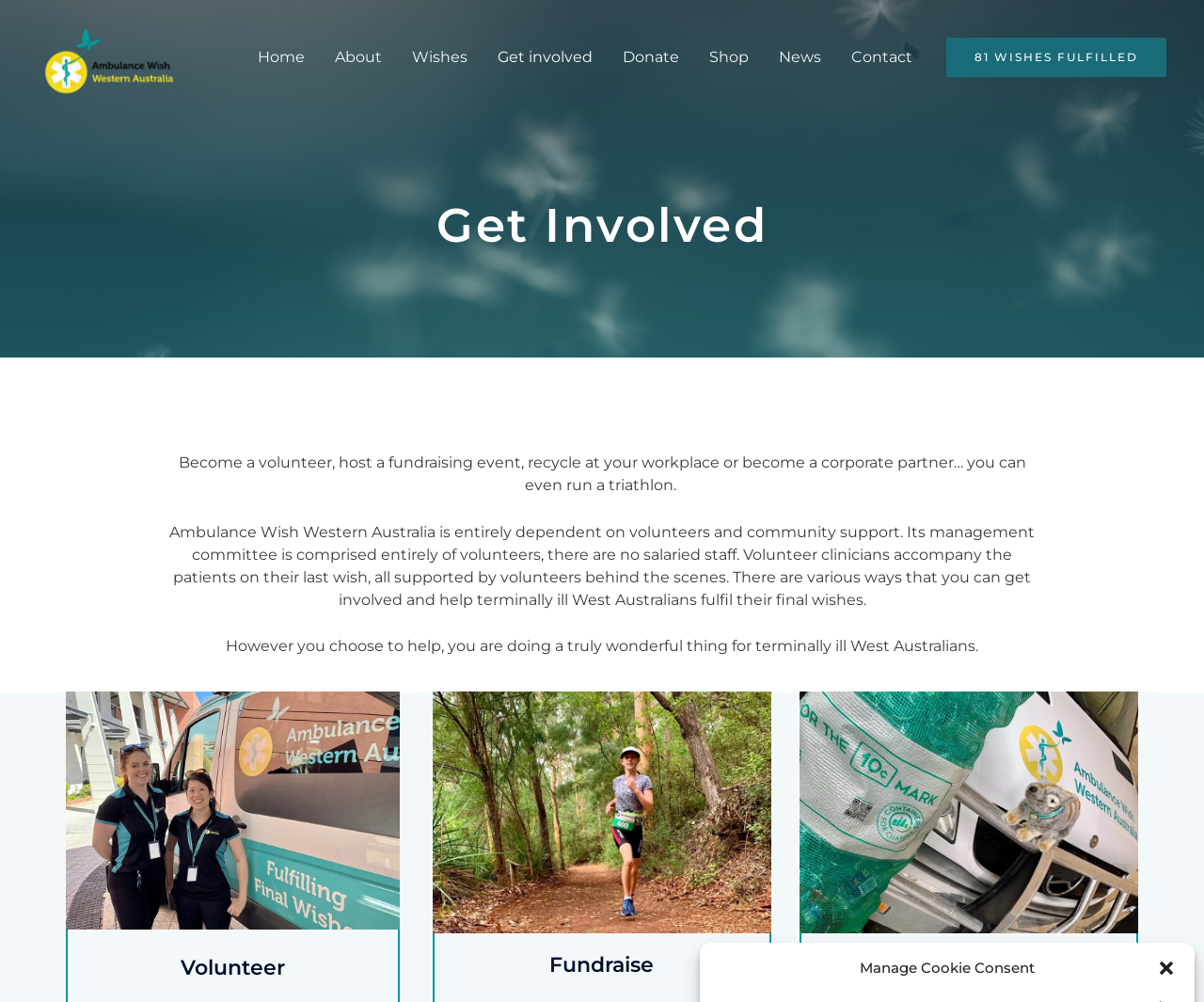Give a concise answer of one word or phrase to the question: 
What is the main way to get involved?

Become a volunteer